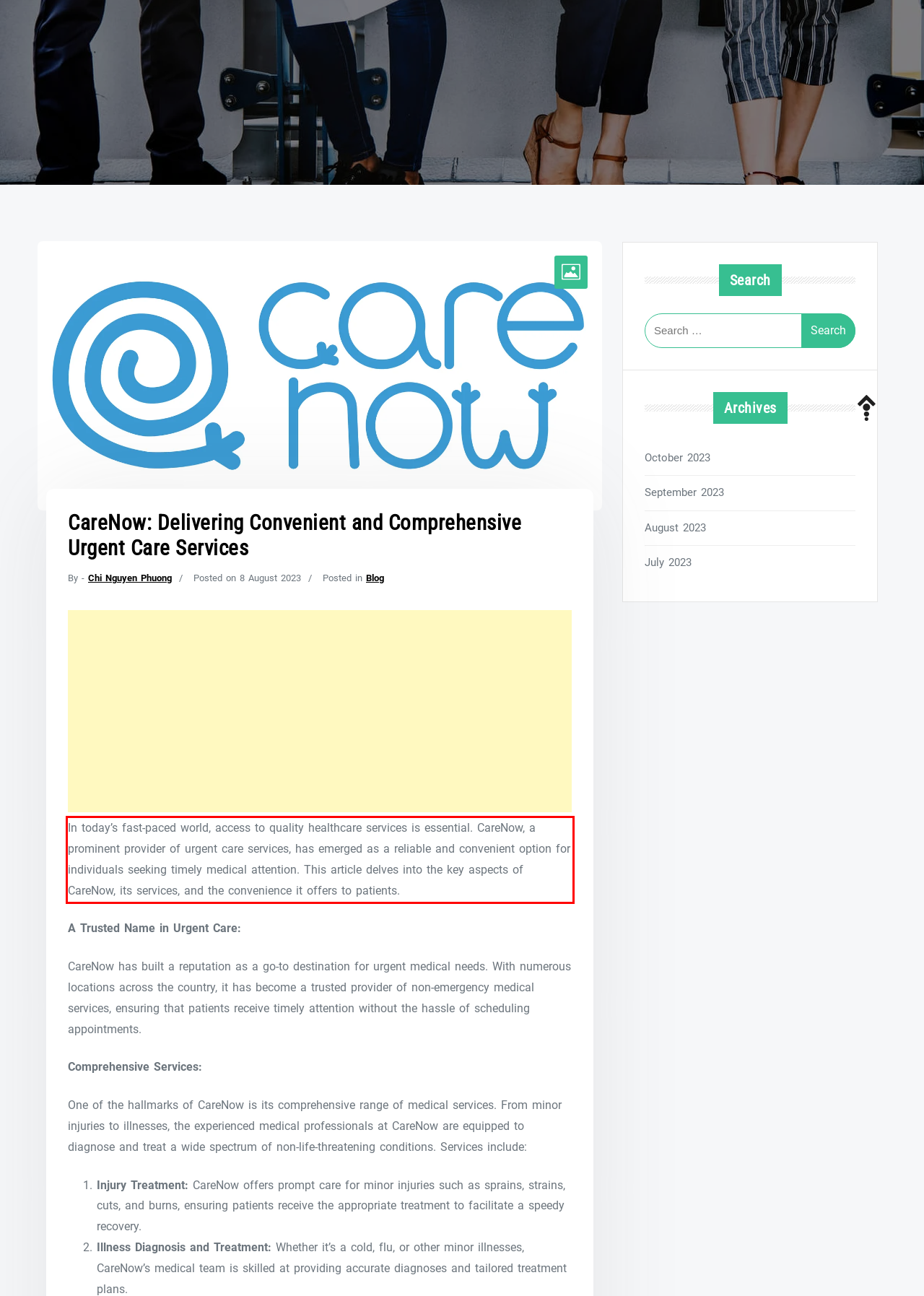Within the screenshot of the webpage, there is a red rectangle. Please recognize and generate the text content inside this red bounding box.

In today’s fast-paced world, access to quality healthcare services is essential. CareNow, a prominent provider of urgent care services, has emerged as a reliable and convenient option for individuals seeking timely medical attention. This article delves into the key aspects of CareNow, its services, and the convenience it offers to patients.